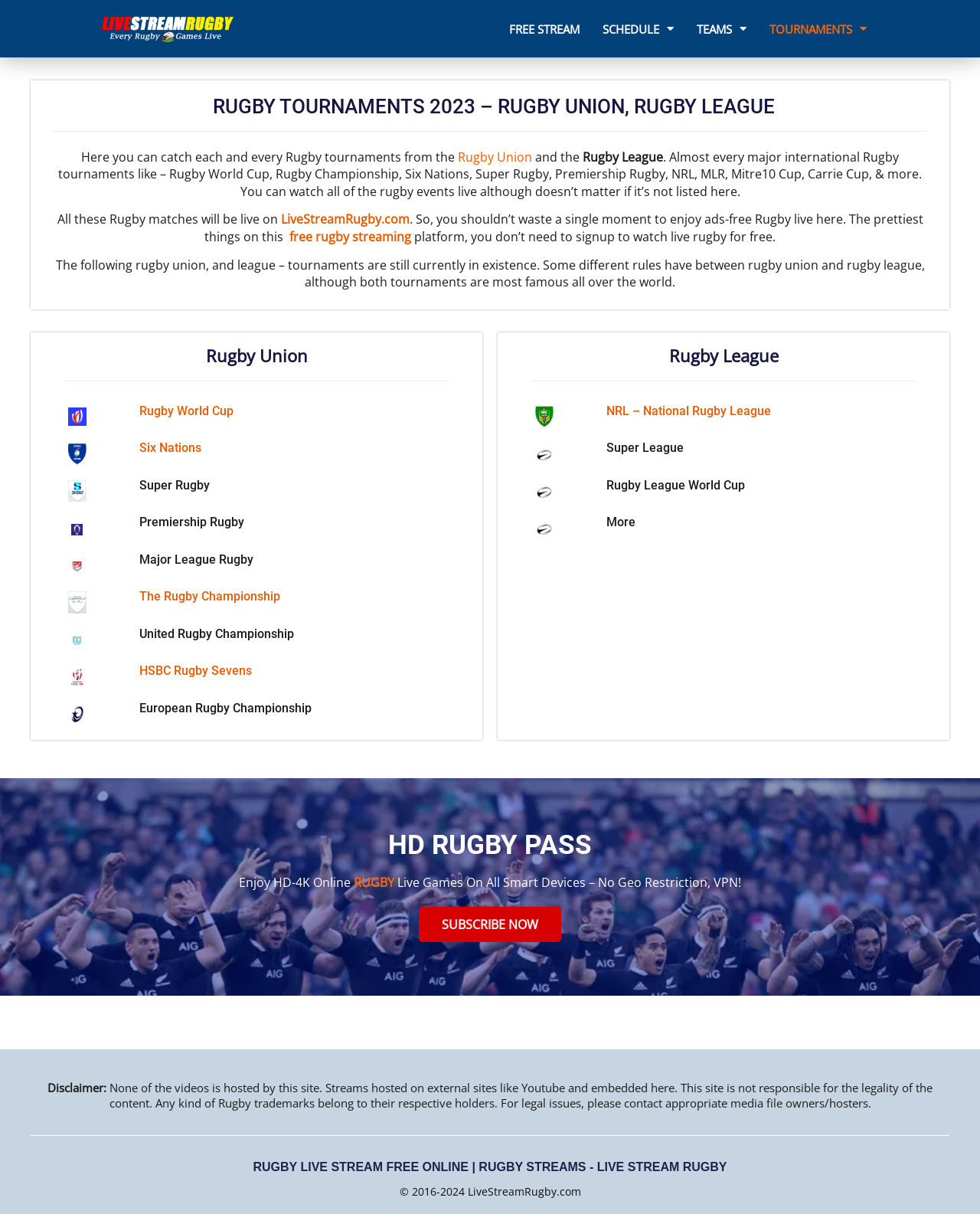What is the purpose of this webpage?
Examine the image and give a concise answer in one word or a short phrase.

To provide rugby live streams